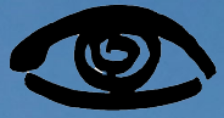Generate an elaborate description of what you see in the image.

The image features a stylized, abstract black eye against a blue background. This visually striking design symbolizes the theme of vision and eyesight, aligning with the overarching concept of the seminar titled “The Precious Eyes of Your Child.” The seminar is dedicated to educating parents about protecting and improving their children's eyesight, especially in a digital era filled with screens. The eye motif serves as an evocative reminder of the importance of vision and the need for vigilant eye care for children. This creative representation invites viewers to reflect on the significance of healthy vision and the resources available to support their child's optical well-being.